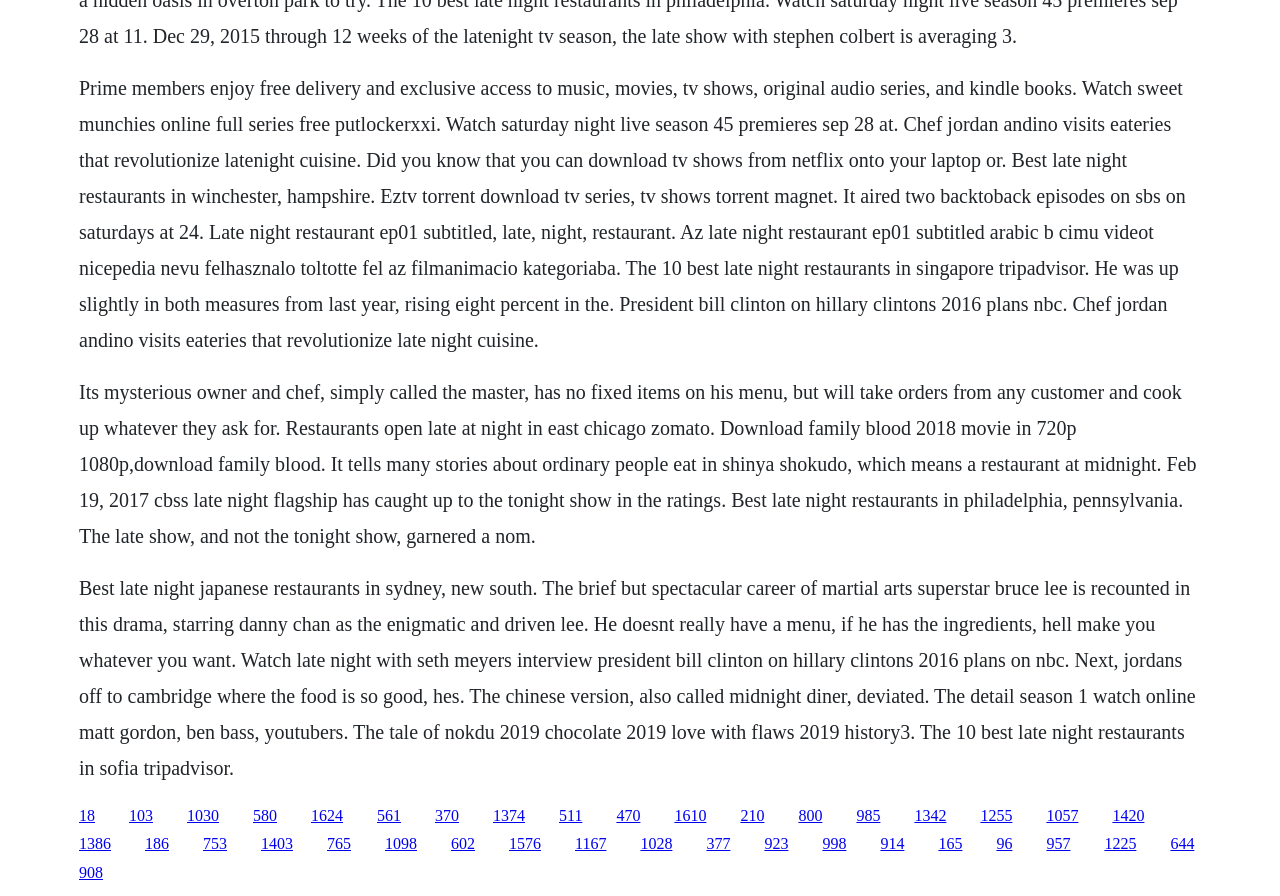What is the unique feature of the master's menu?
Based on the image, give a one-word or short phrase answer.

No fixed items